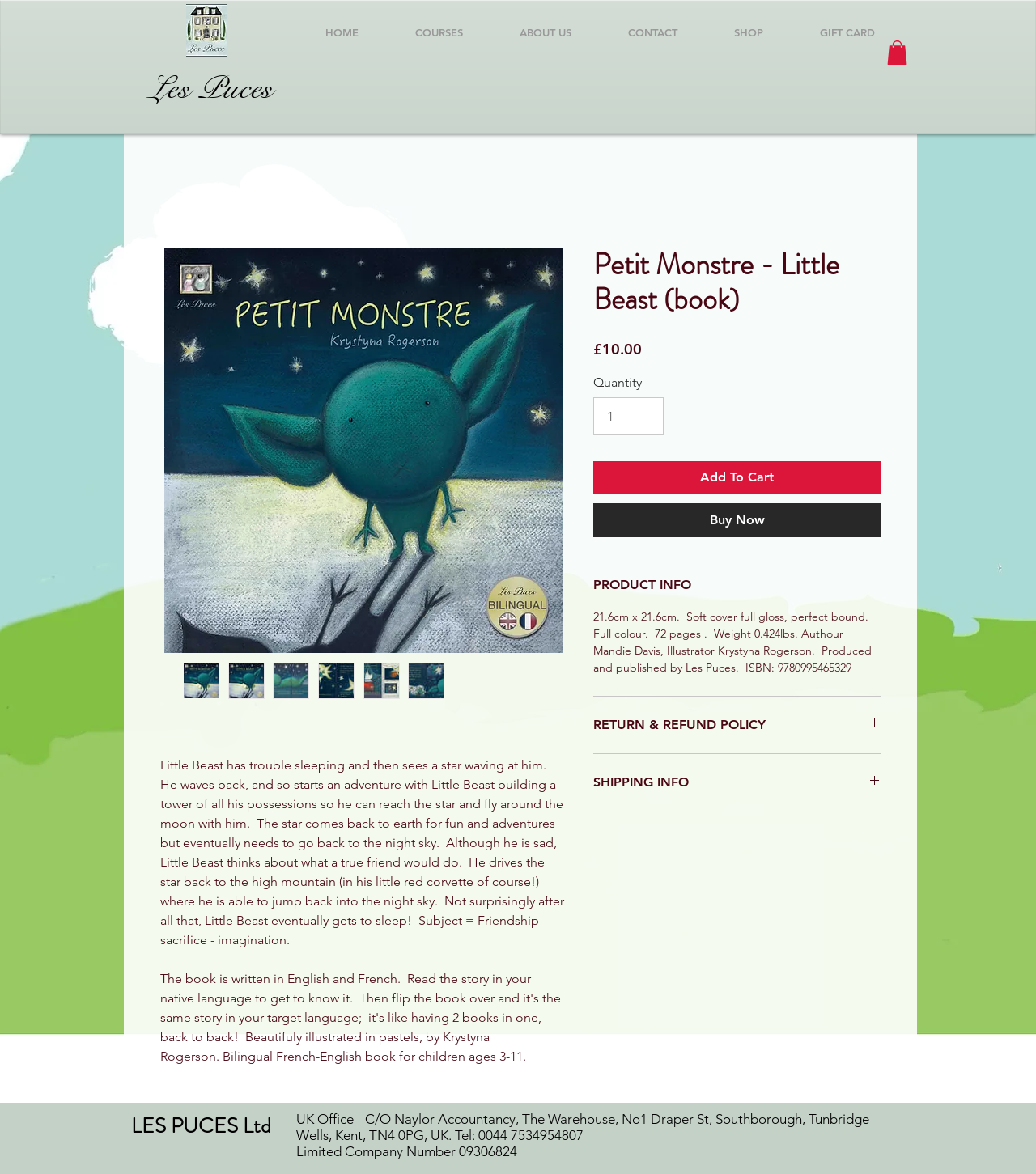Identify the bounding box coordinates necessary to click and complete the given instruction: "Click the 'LES PUCES Ltd' link".

[0.127, 0.946, 0.262, 0.972]